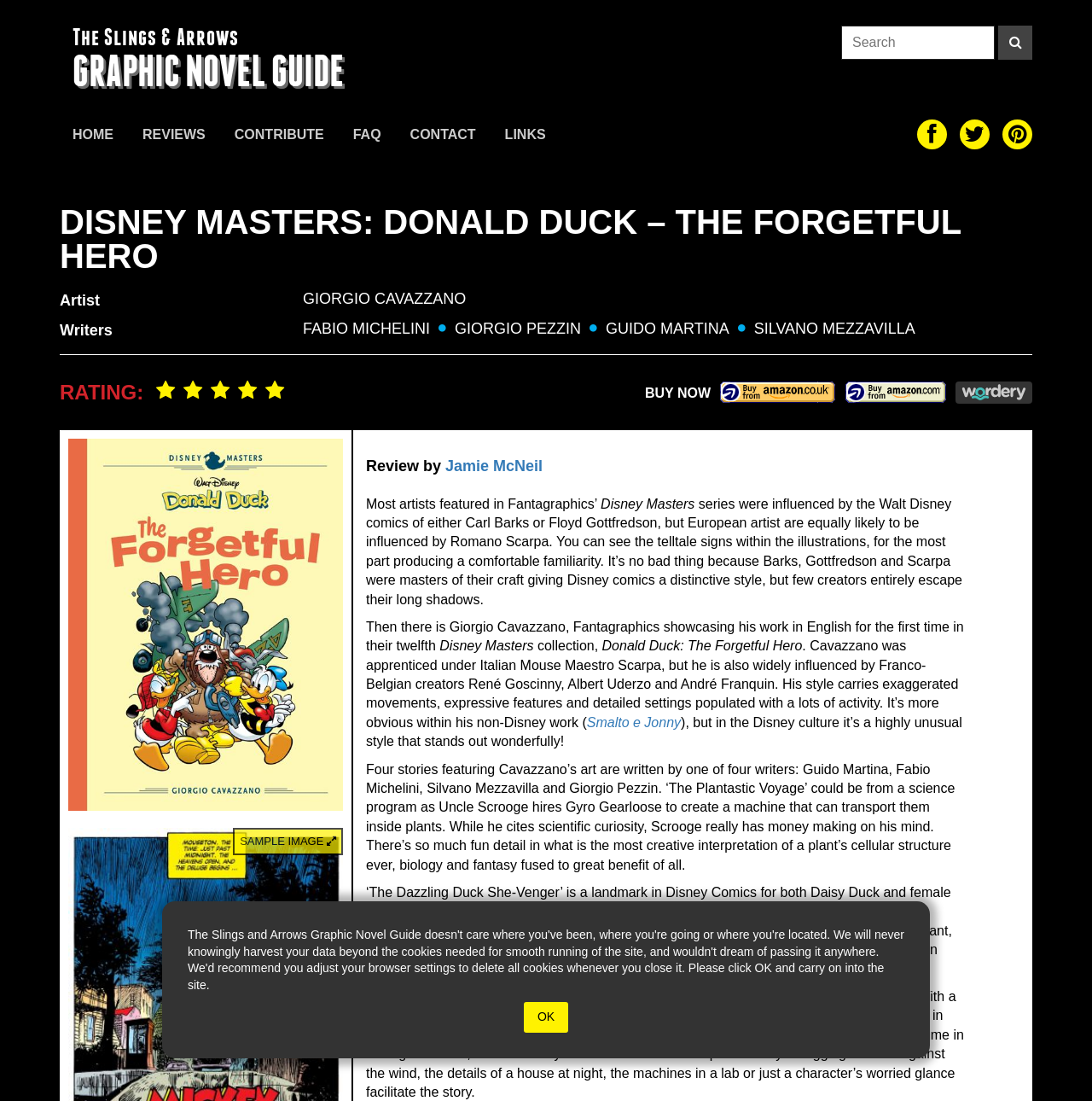Answer the question briefly using a single word or phrase: 
How many writers are involved in the graphic novel?

4